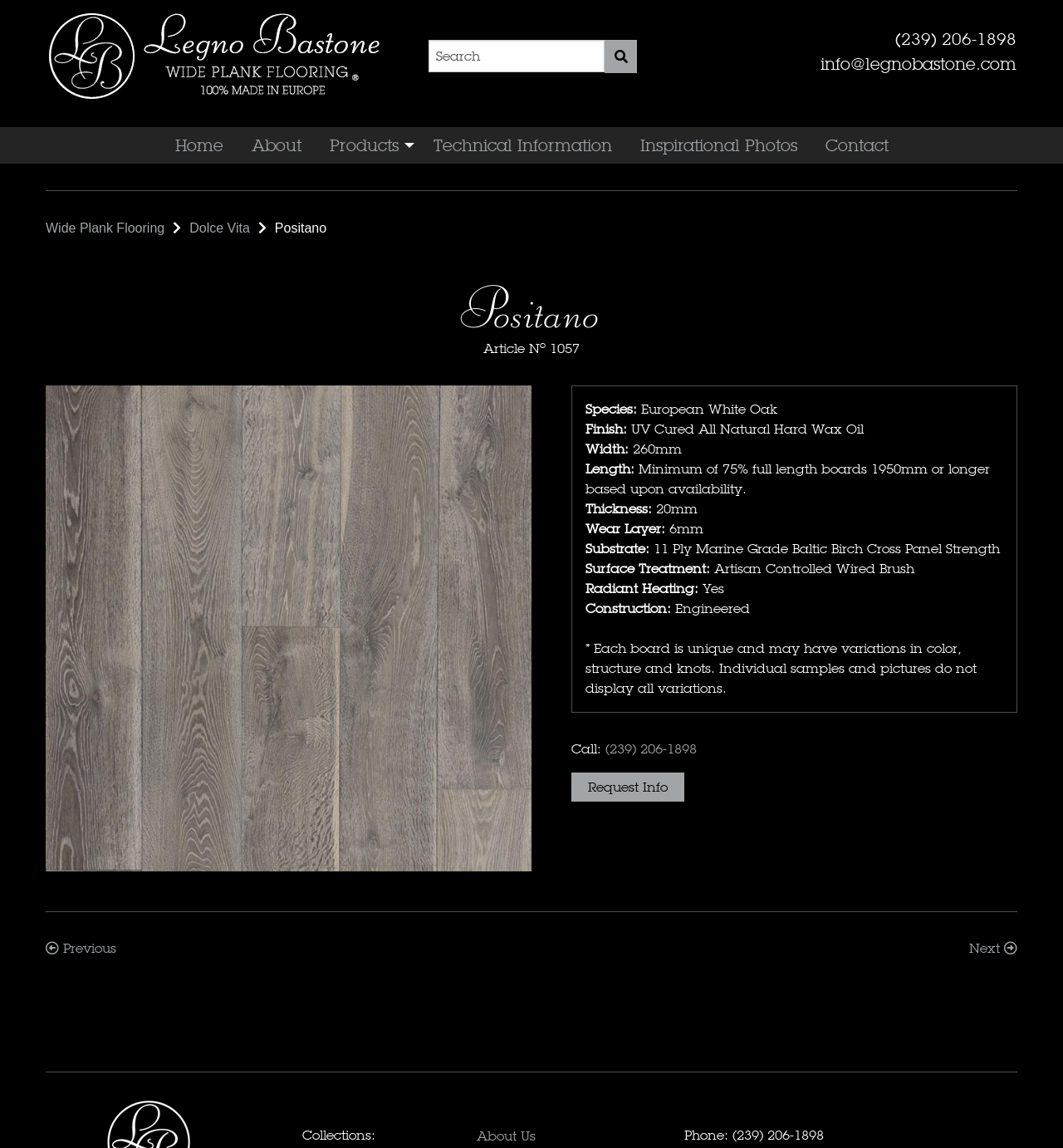What is the width of the product?
Utilize the information in the image to give a detailed answer to the question.

I found the answer by looking at the product description section, where it says 'Width: 260mm'.